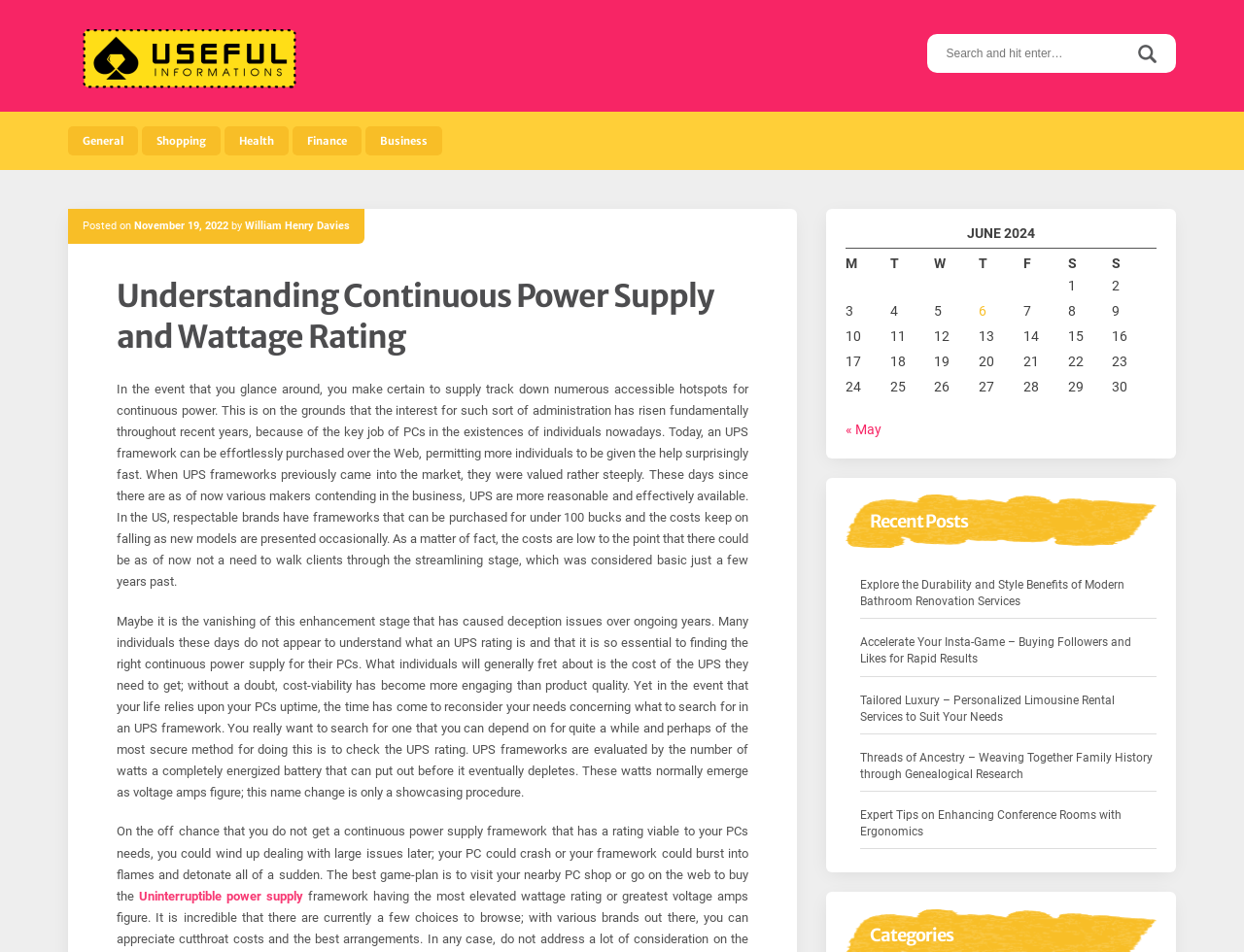Provide a thorough summary of the webpage.

This webpage is about understanding continuous power supply and wattage rating. At the top, there is a search bar with a "Search" button to the right. Below the search bar, there are five links to different categories: General, Shopping, Health, Finance, and Business.

The main content of the webpage is an article about continuous power supply and wattage rating. The article is divided into three paragraphs, each discussing the importance of understanding wattage rating when choosing a continuous power supply system. The text explains that many people do not understand what an UPS rating is and that it is essential to find the right continuous power supply for their computers.

To the right of the article, there is a table with a caption "JUNE 2024" and seven rows of data. The table appears to be a calendar with dates and possibly event information.

Below the article, there are links to recent posts, including "Explore the Durability and Style Benefits of Modern Bathroom Renovation Services", "Accelerate Your Insta-Game – Buying Followers and Likes for Rapid Results", and four others.

At the bottom of the page, there is a navigation section with links to previous and next months, with "« May" being the previous month.